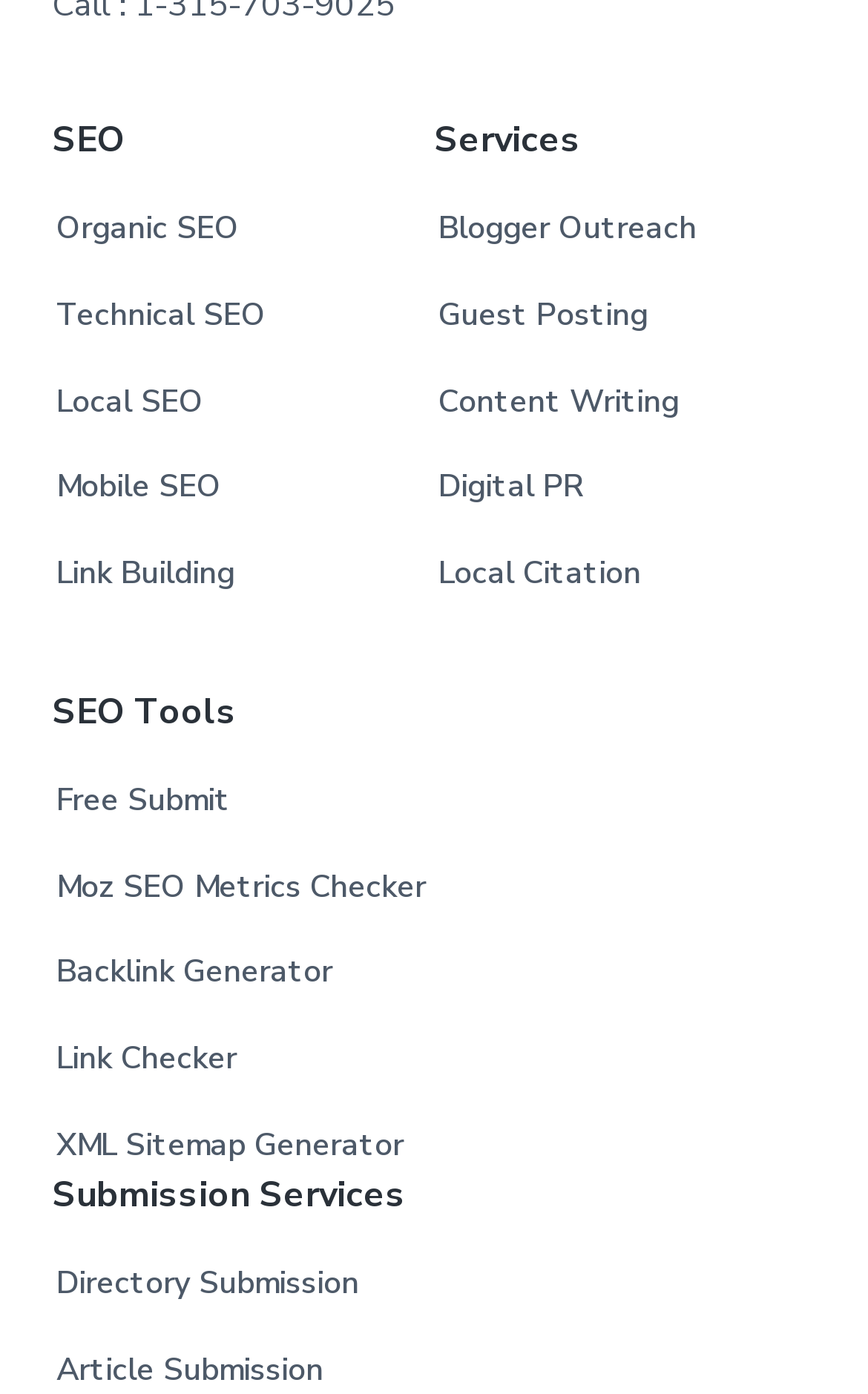Identify the bounding box coordinates necessary to click and complete the given instruction: "Generate XML Sitemap".

[0.065, 0.804, 0.465, 0.84]